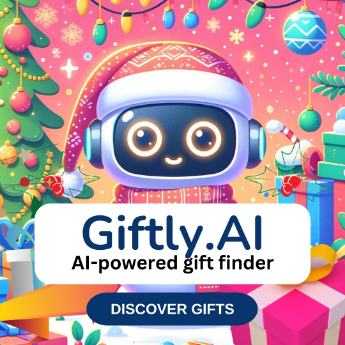What is the atmosphere of the background?
Please give a detailed and elaborate explanation in response to the question.

The background of the image is filled with colorful decorations, including twinkling lights and lush greenery, creating a joyful and festive atmosphere that evokes feelings of happiness and celebration.